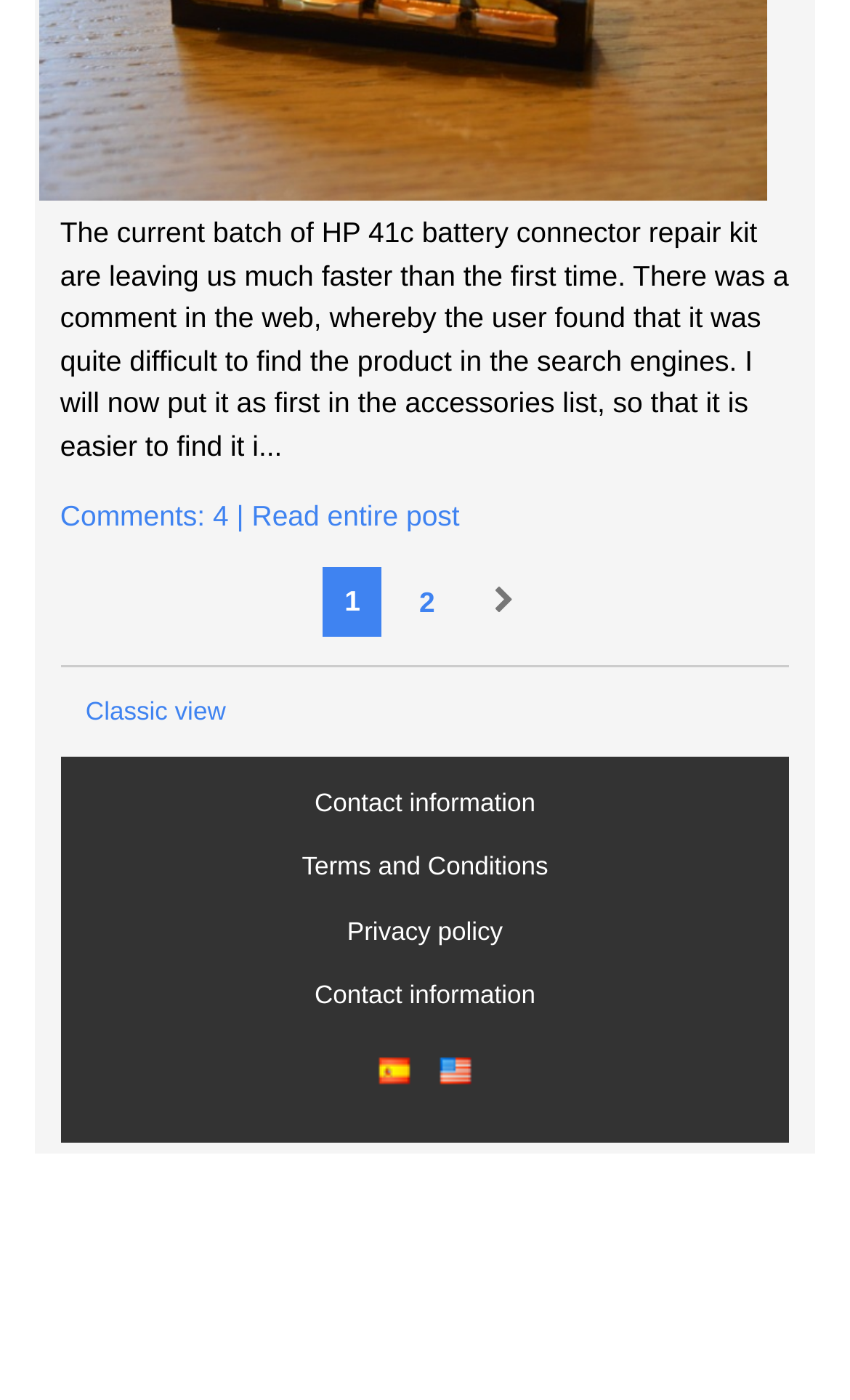Using the information shown in the image, answer the question with as much detail as possible: What type of information is available in the 'Contact information' link?

The type of information available in the 'Contact information' link can be inferred by its name, which suggests that it provides contact details, such as email address, phone number, or physical address, for the website or its owner.